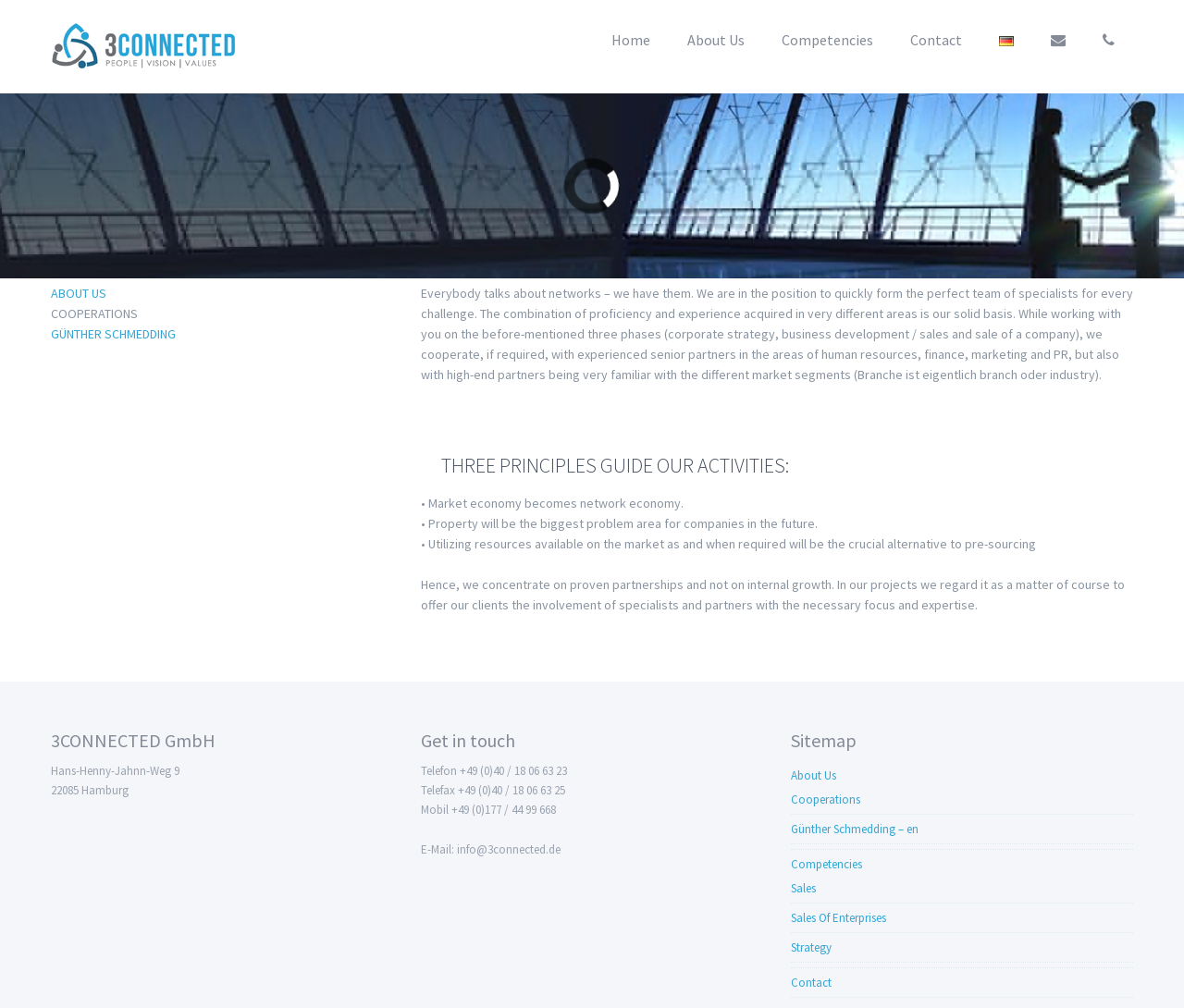Please give a succinct answer to the question in one word or phrase:
What is the company name?

3Connected